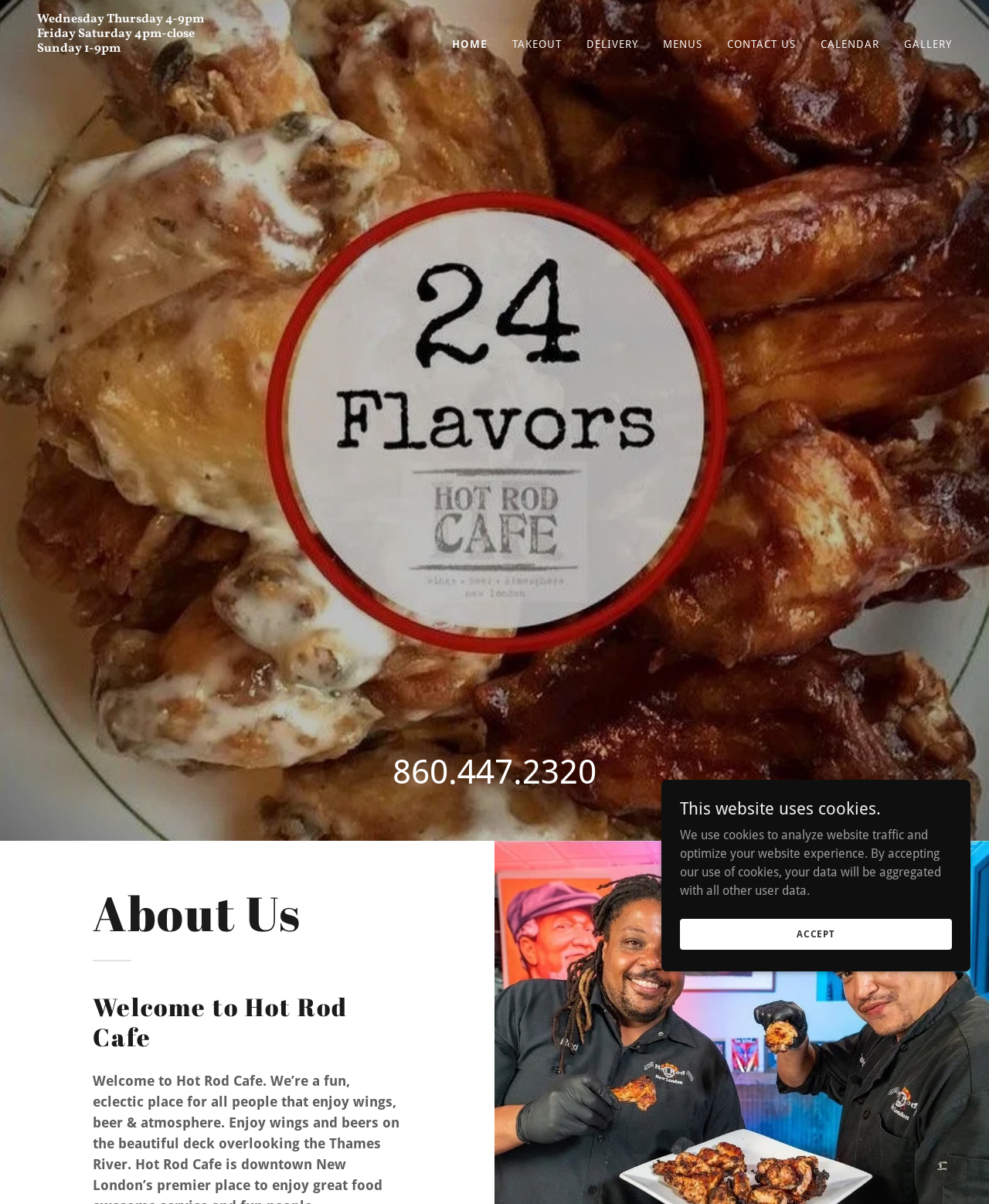Based on the element description Contact Us, identify the bounding box coordinates for the UI element. The coordinates should be in the format (top-left x, top-left y, bottom-right x, bottom-right y) and within the 0 to 1 range.

[0.731, 0.025, 0.809, 0.048]